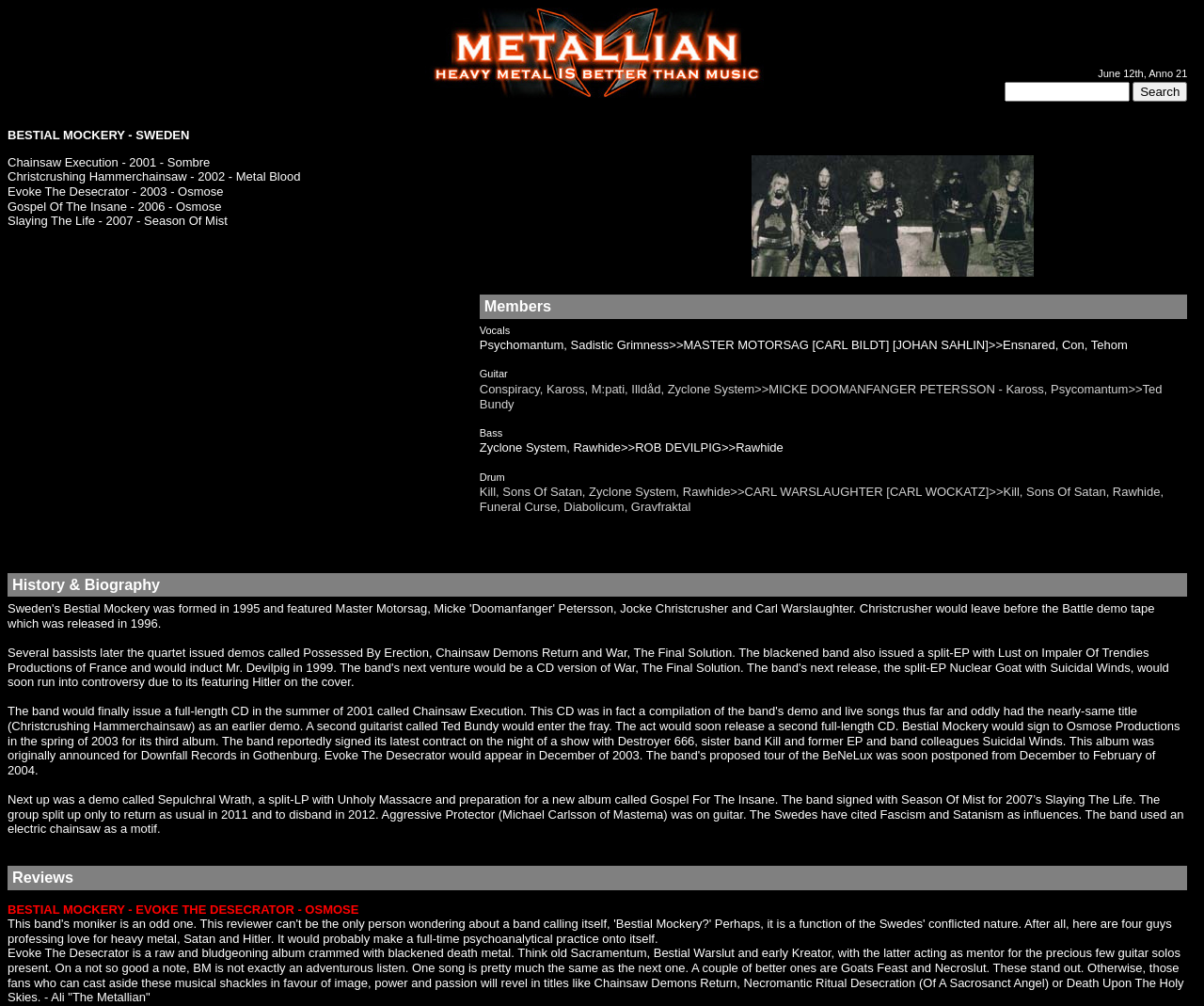Identify the first-level heading on the webpage and generate its text content.

BESTIAL MOCKERY - SWEDEN